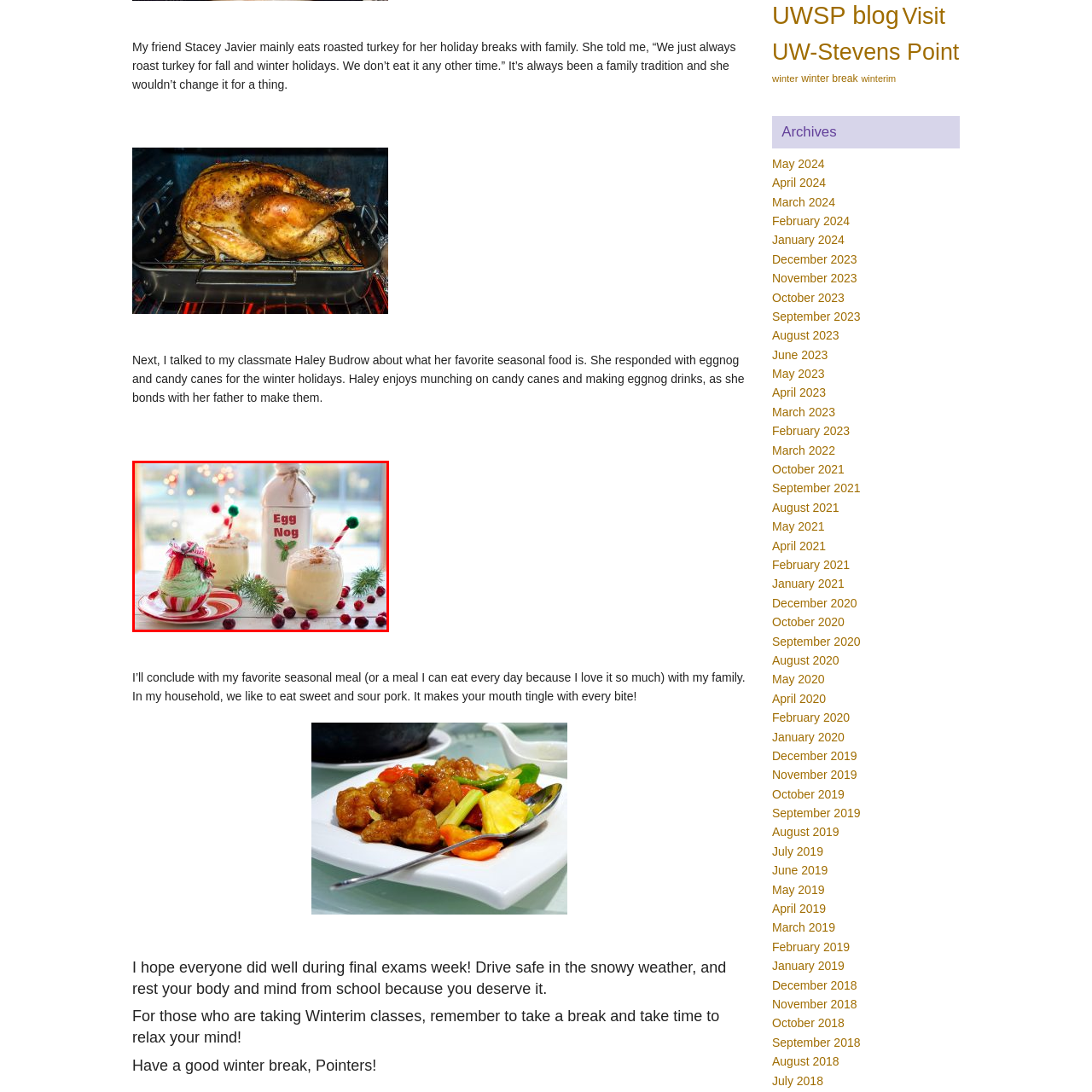Look at the image enclosed within the red outline and answer the question with a single word or phrase:
What type of decorations are scattered across the table?

Red cranberries